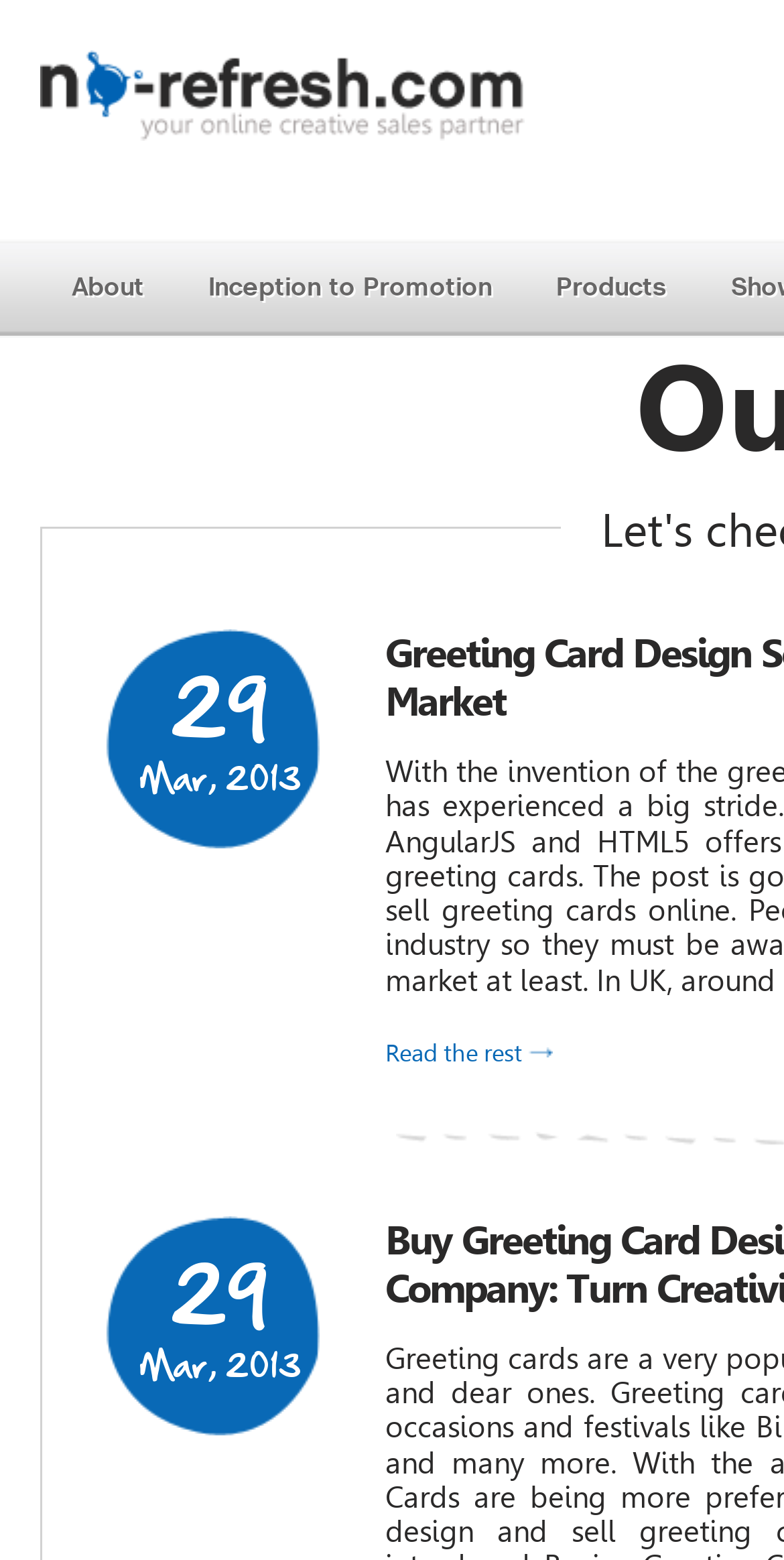Is there a 'Read more' button?
Please ensure your answer is as detailed and informative as possible.

I found a link with the text 'Read the rest' at the bottom of the first post, which is similar to a 'Read more' button, so the answer is yes.